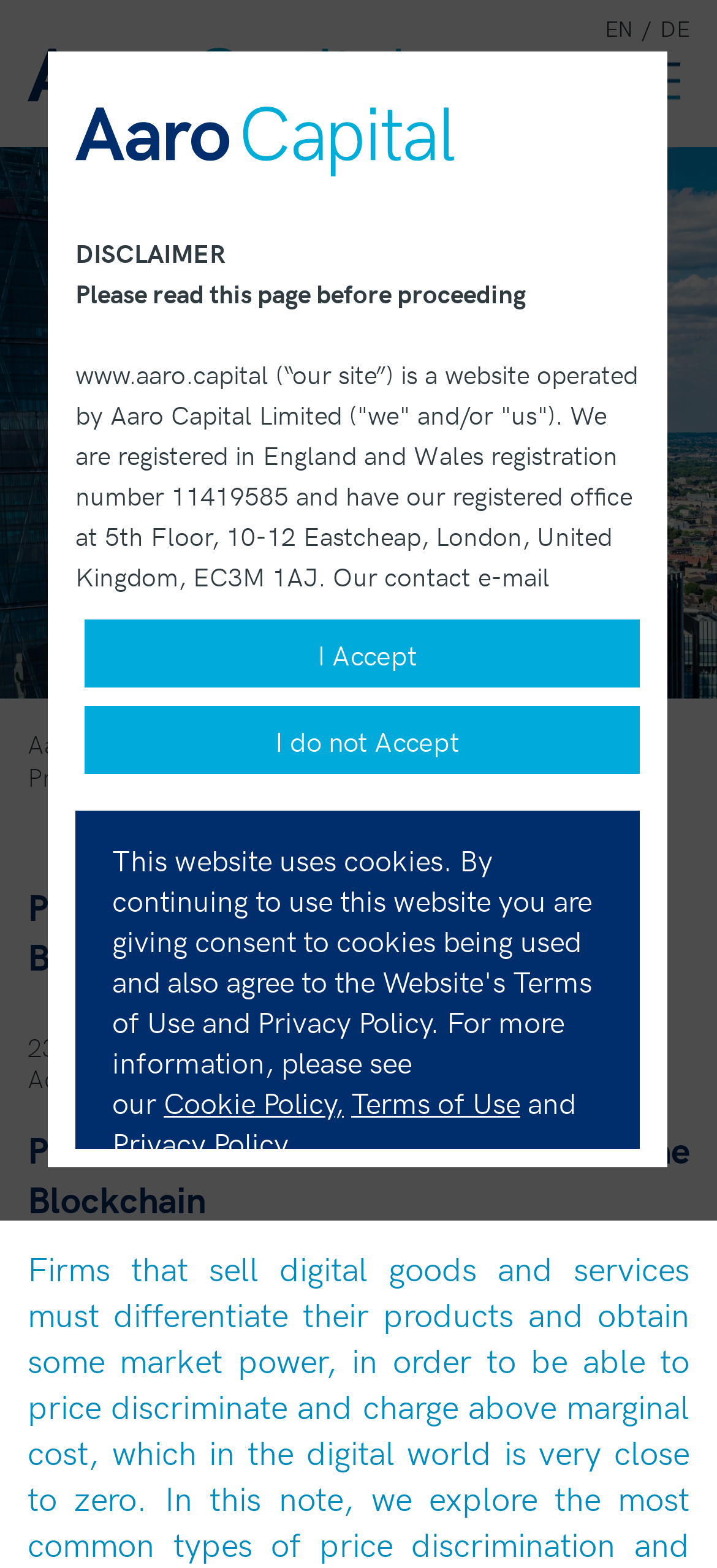Please indicate the bounding box coordinates for the clickable area to complete the following task: "Enter your email address". The coordinates should be specified as four float numbers between 0 and 1, i.e., [left, top, right, bottom].

None